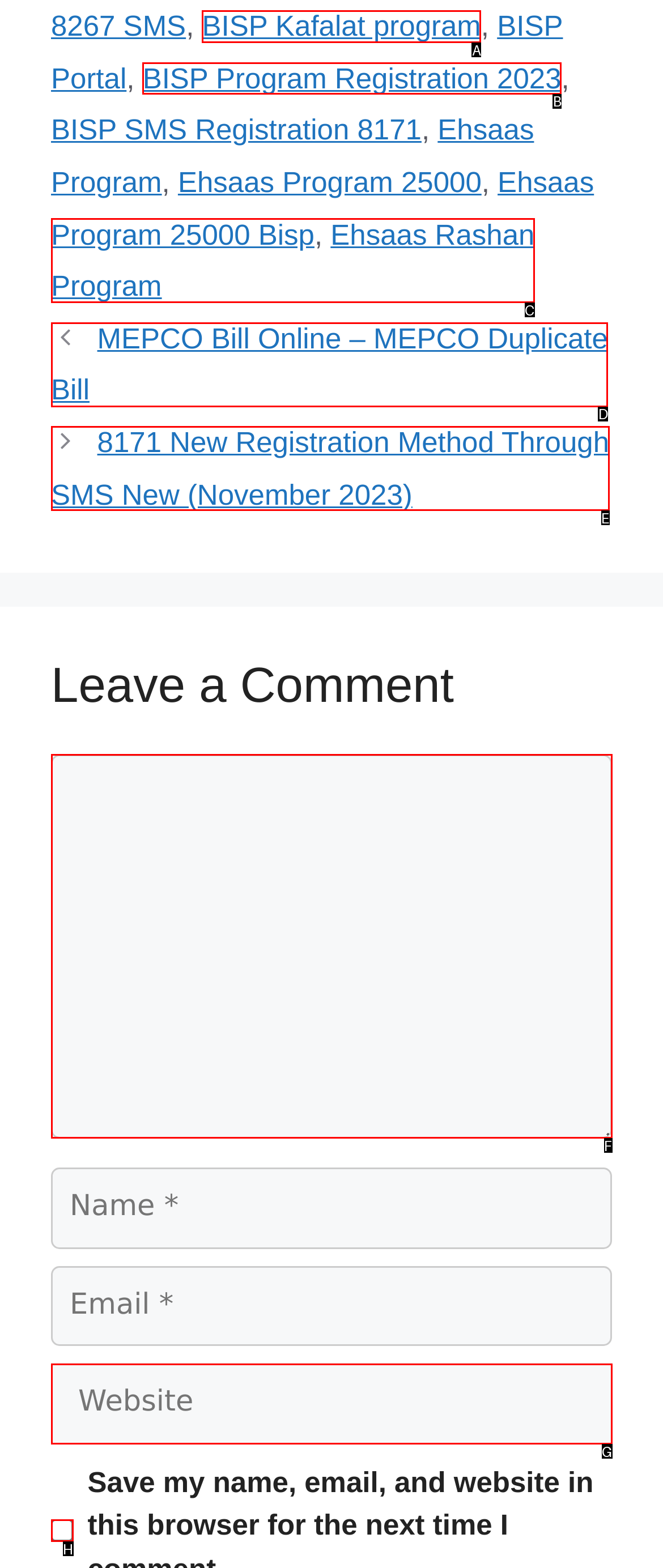Choose the letter of the option you need to click to Register for BISP Program. Answer with the letter only.

B